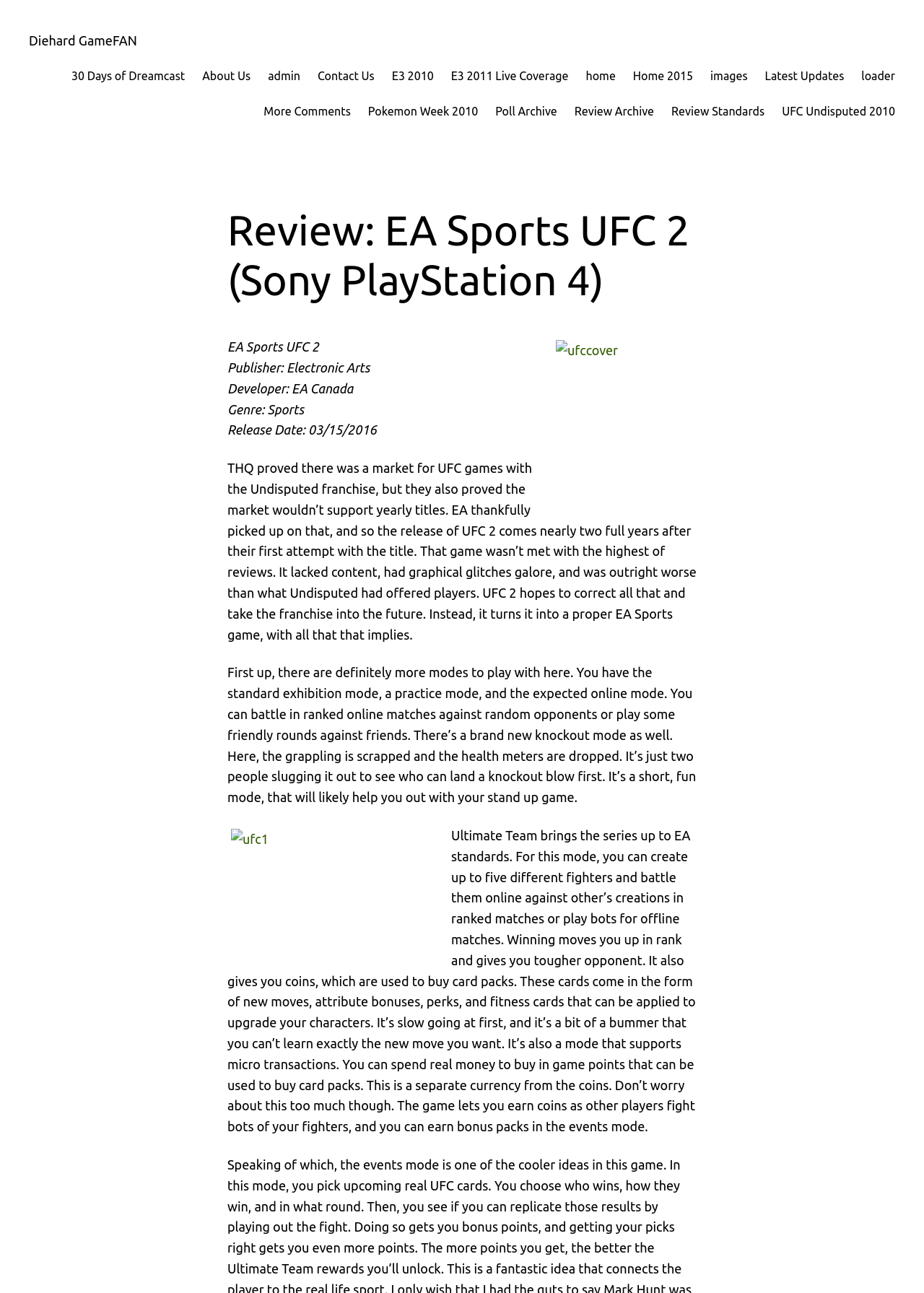Please identify the bounding box coordinates of the element I need to click to follow this instruction: "Click on the 'Review Archive' link".

[0.622, 0.079, 0.708, 0.094]